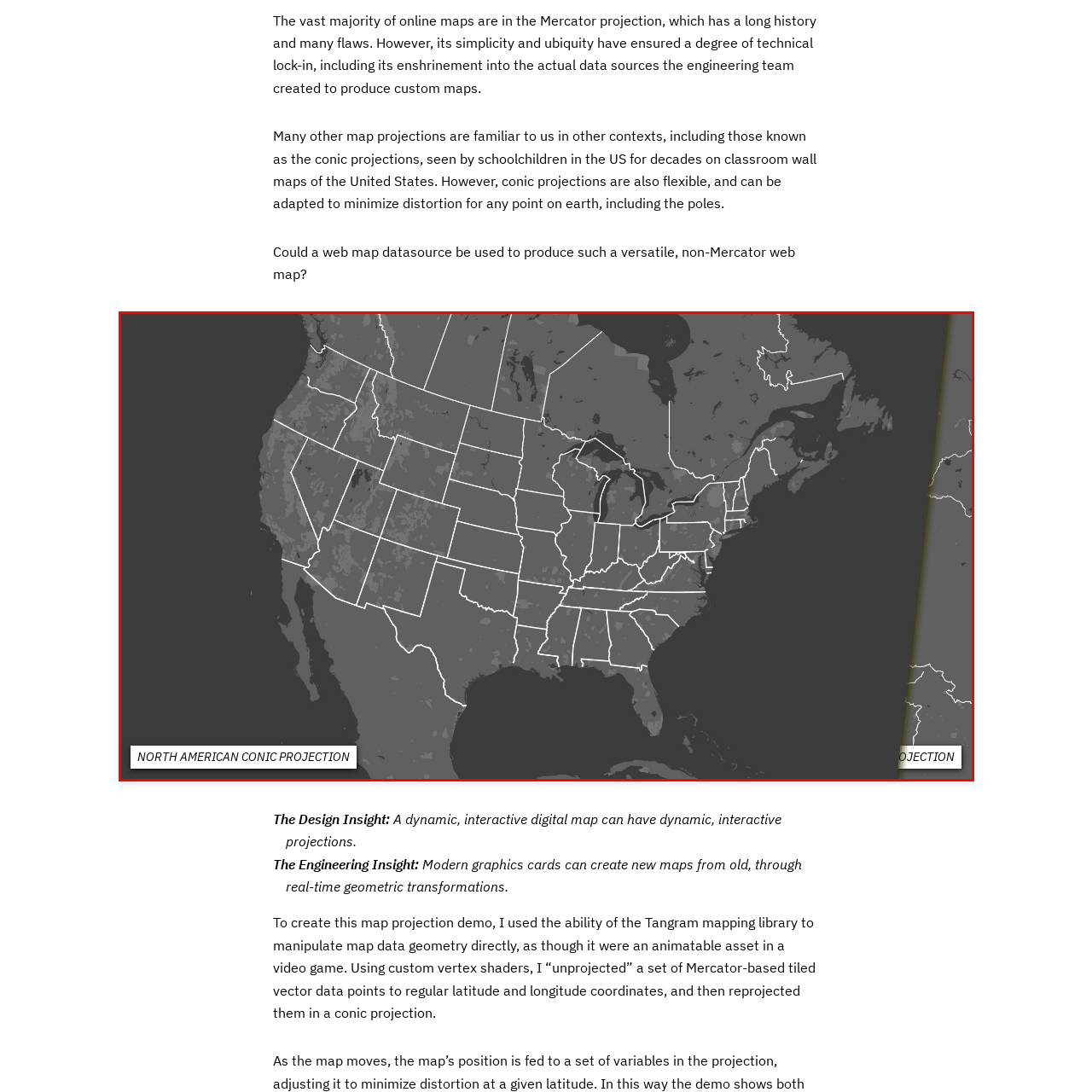Where is the title of the map located?
Observe the image within the red bounding box and respond to the question with a detailed answer, relying on the image for information.

The title 'NORTH AMERICAN CONIC PROJECTION' is positioned in the lower left corner of the map, emphasizing the map's focus on this specific projection method and providing context for the viewer.